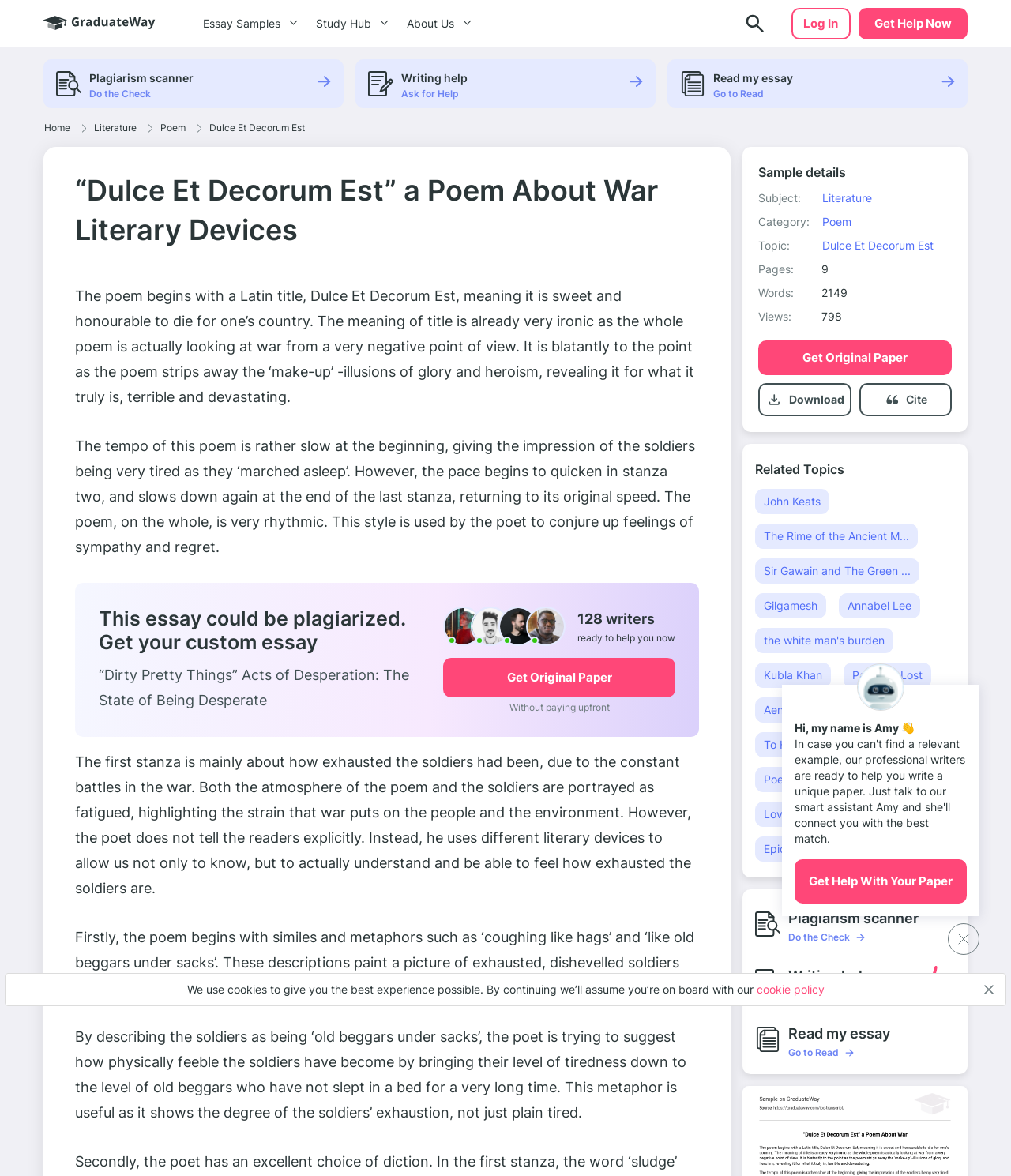What is the main heading displayed on the webpage? Please provide the text.

“Dulce Et Decorum Est” a Poem About War Literary Devices